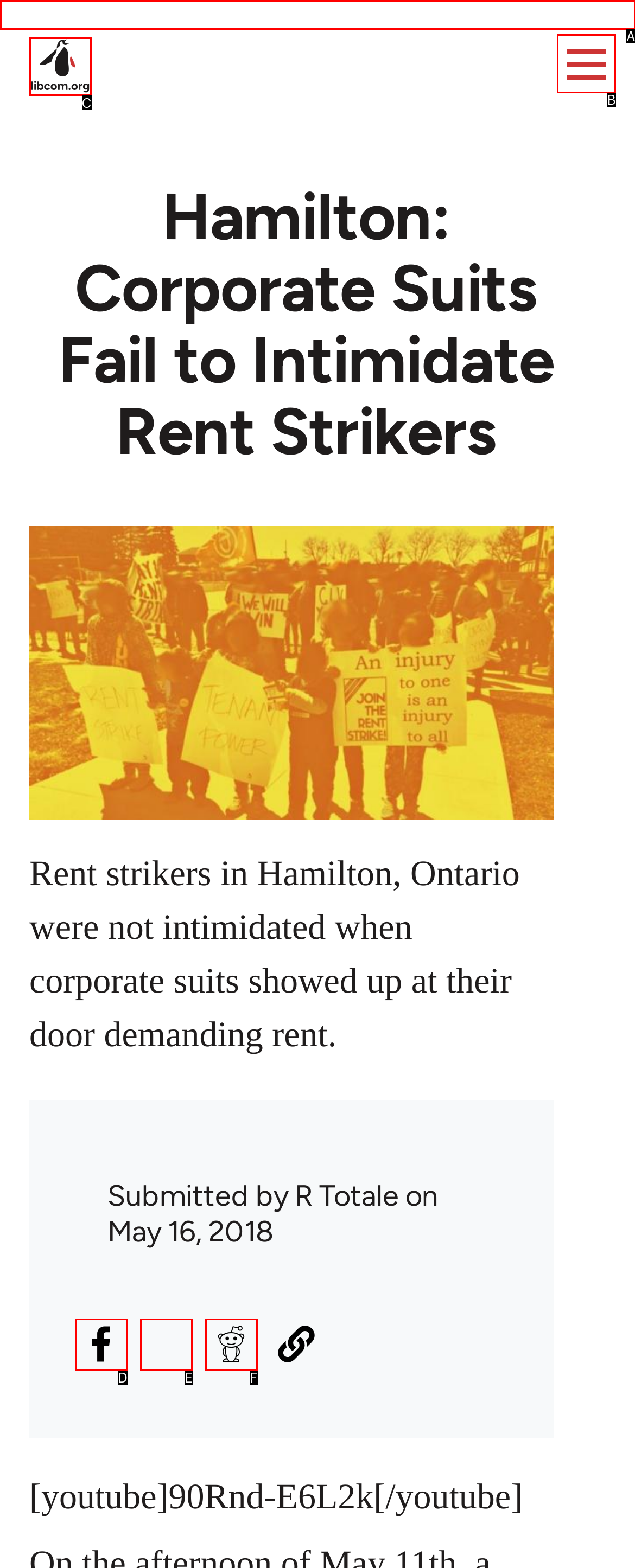Match the HTML element to the description: June 17, 2022. Respond with the letter of the correct option directly.

None